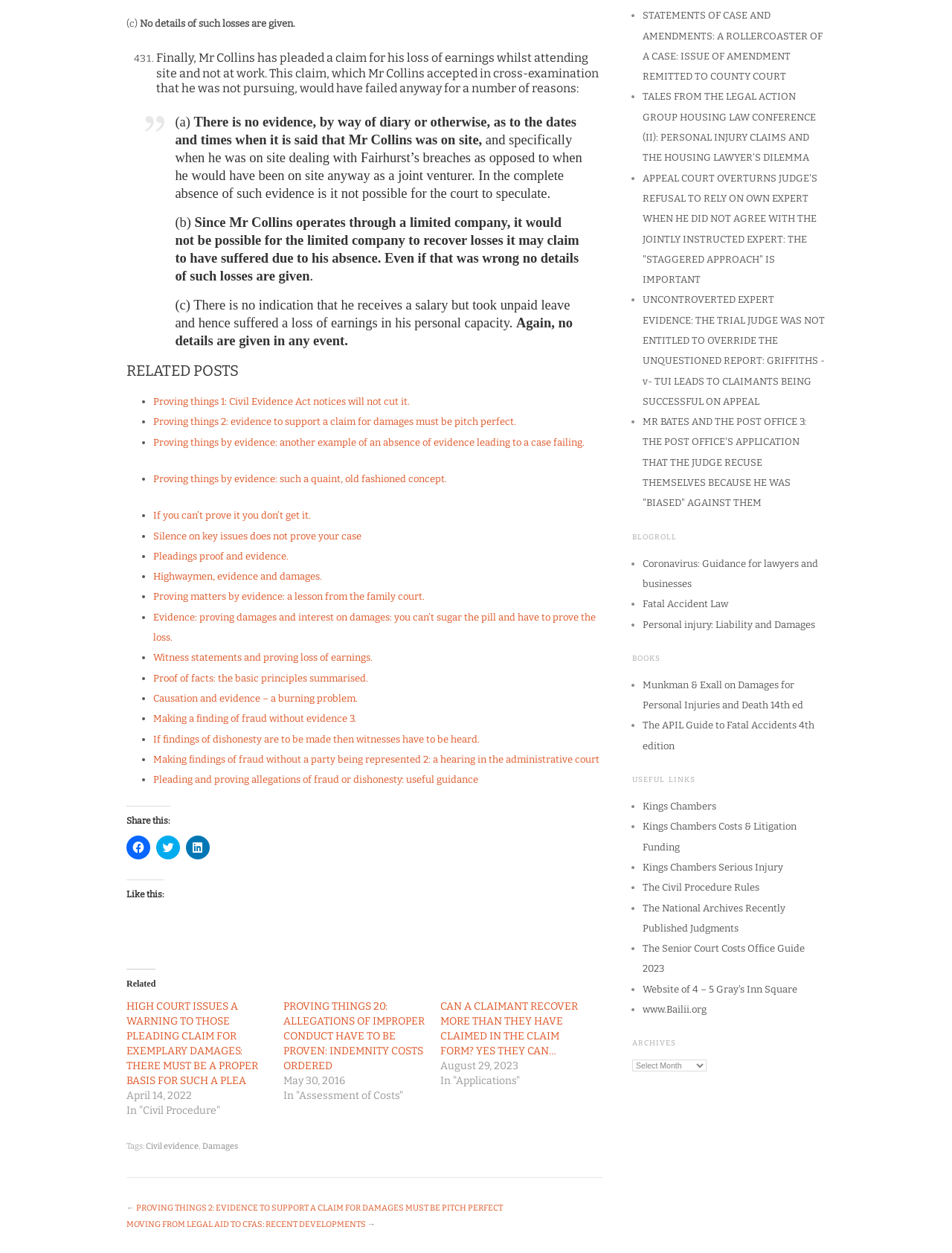Provide a brief response to the question below using a single word or phrase: 
How many list markers are there in the webpage?

24